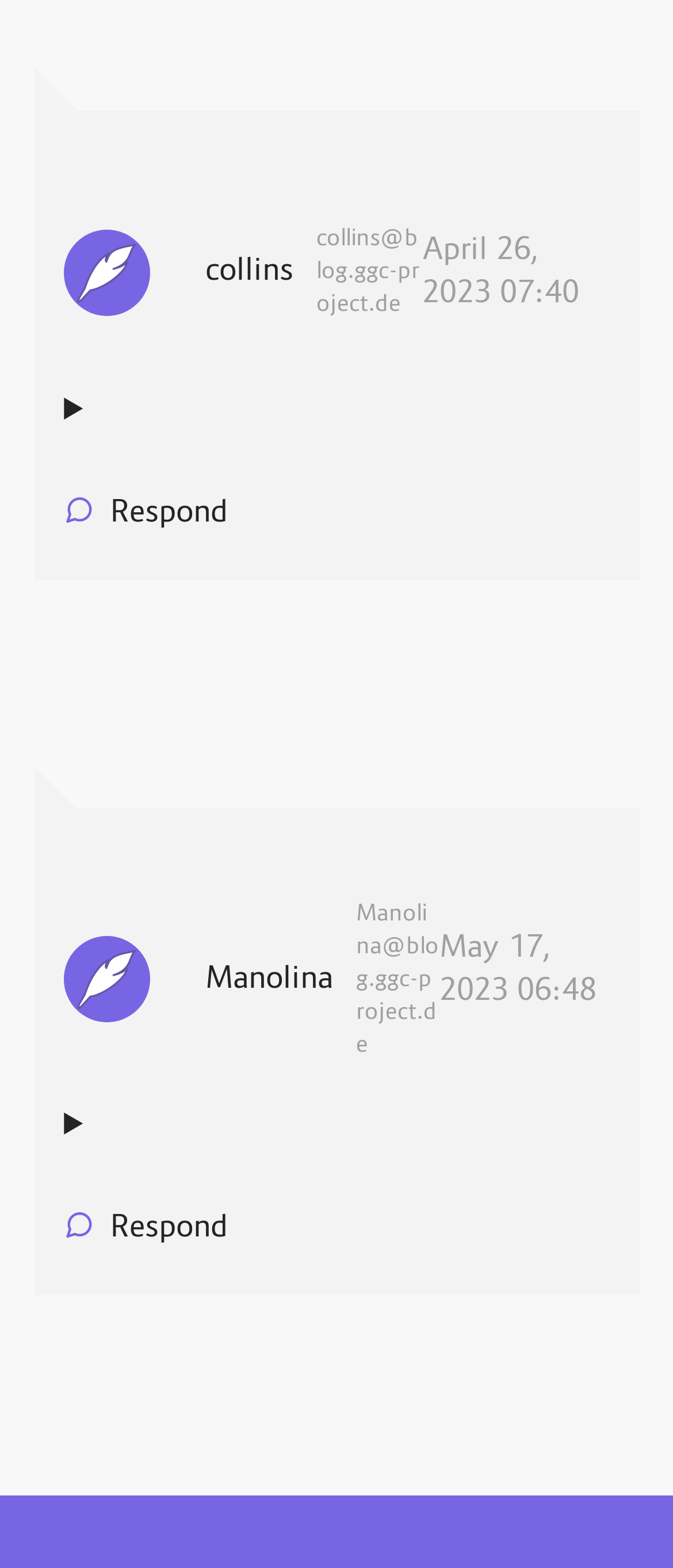Find and provide the bounding box coordinates for the UI element described with: "April 26, 2023 07:40".

[0.627, 0.148, 0.86, 0.201]